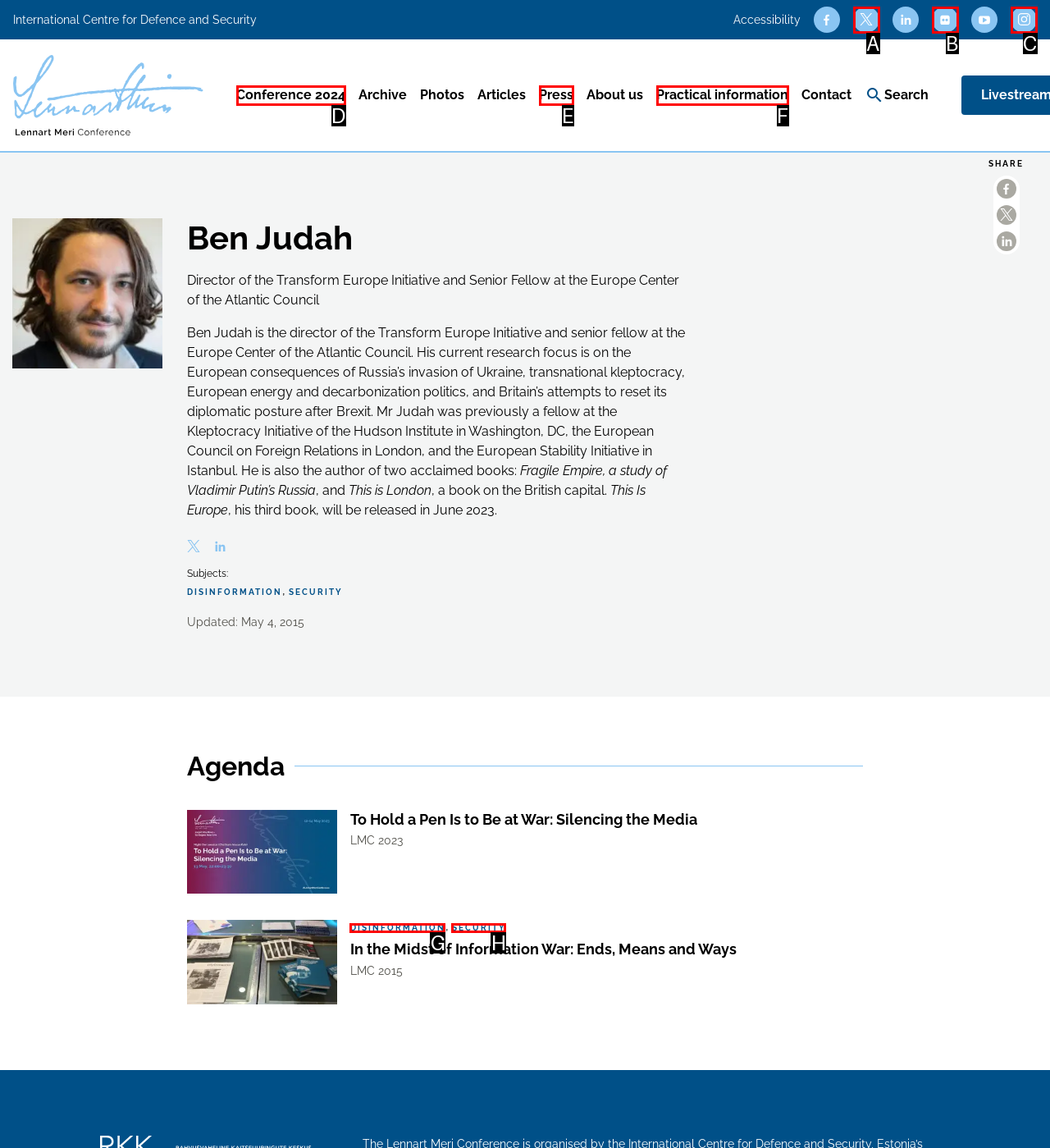From the given options, find the HTML element that fits the description: Conference 2024. Reply with the letter of the chosen element.

D